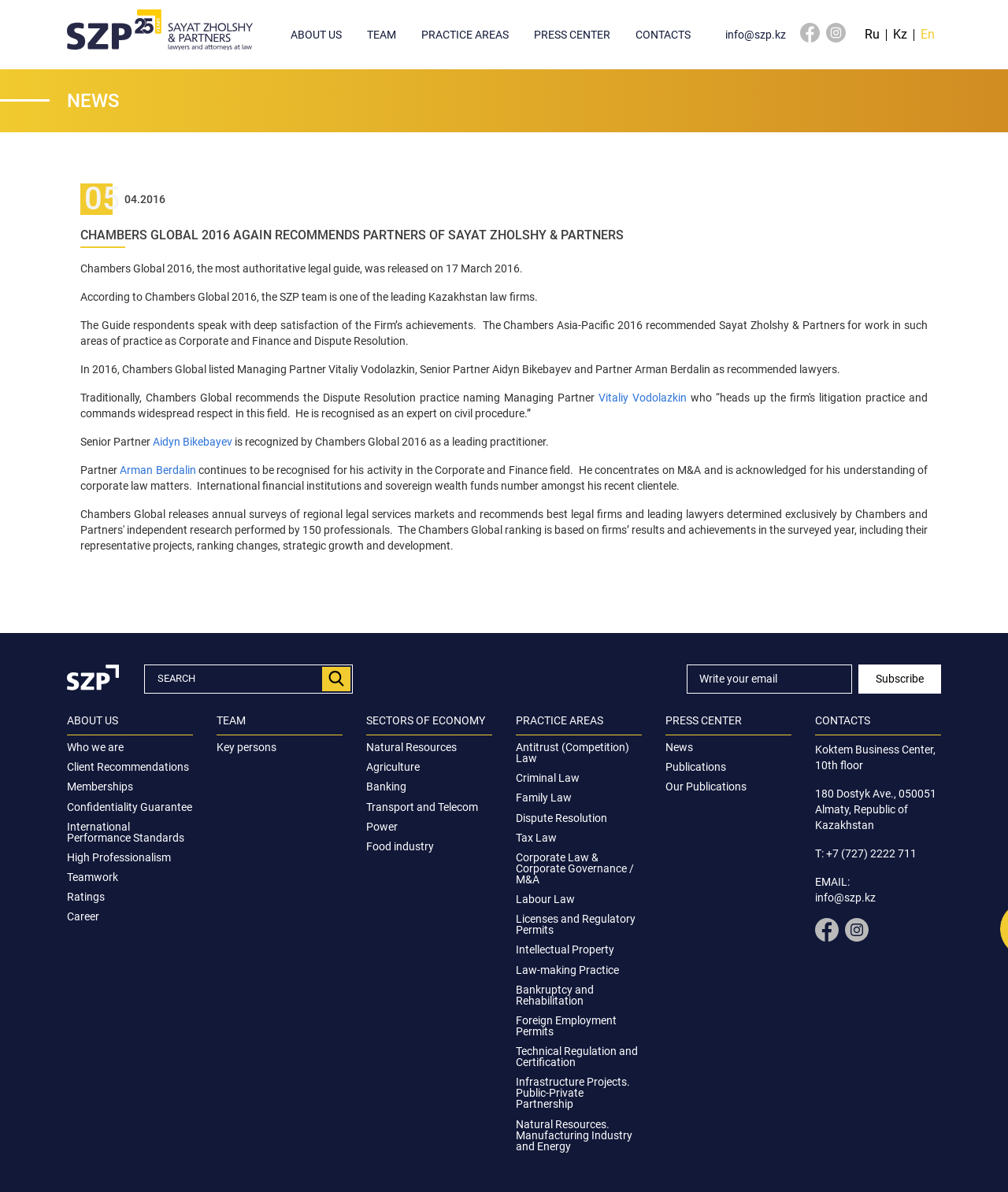Please identify the bounding box coordinates of the area I need to click to accomplish the following instruction: "Click ABOUT US".

[0.288, 0.024, 0.339, 0.034]